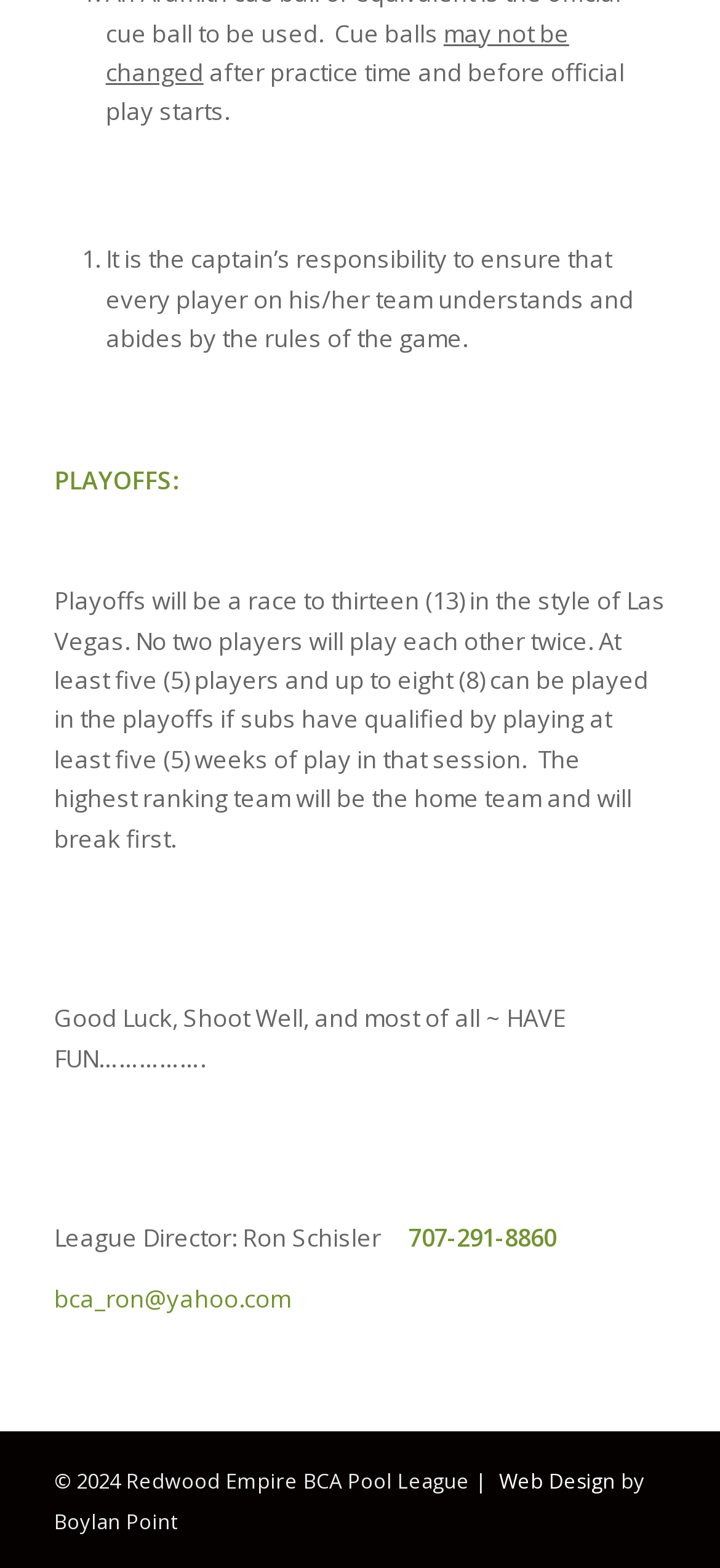Identify the bounding box of the UI element that matches this description: "Web Design".

[0.693, 0.935, 0.854, 0.953]